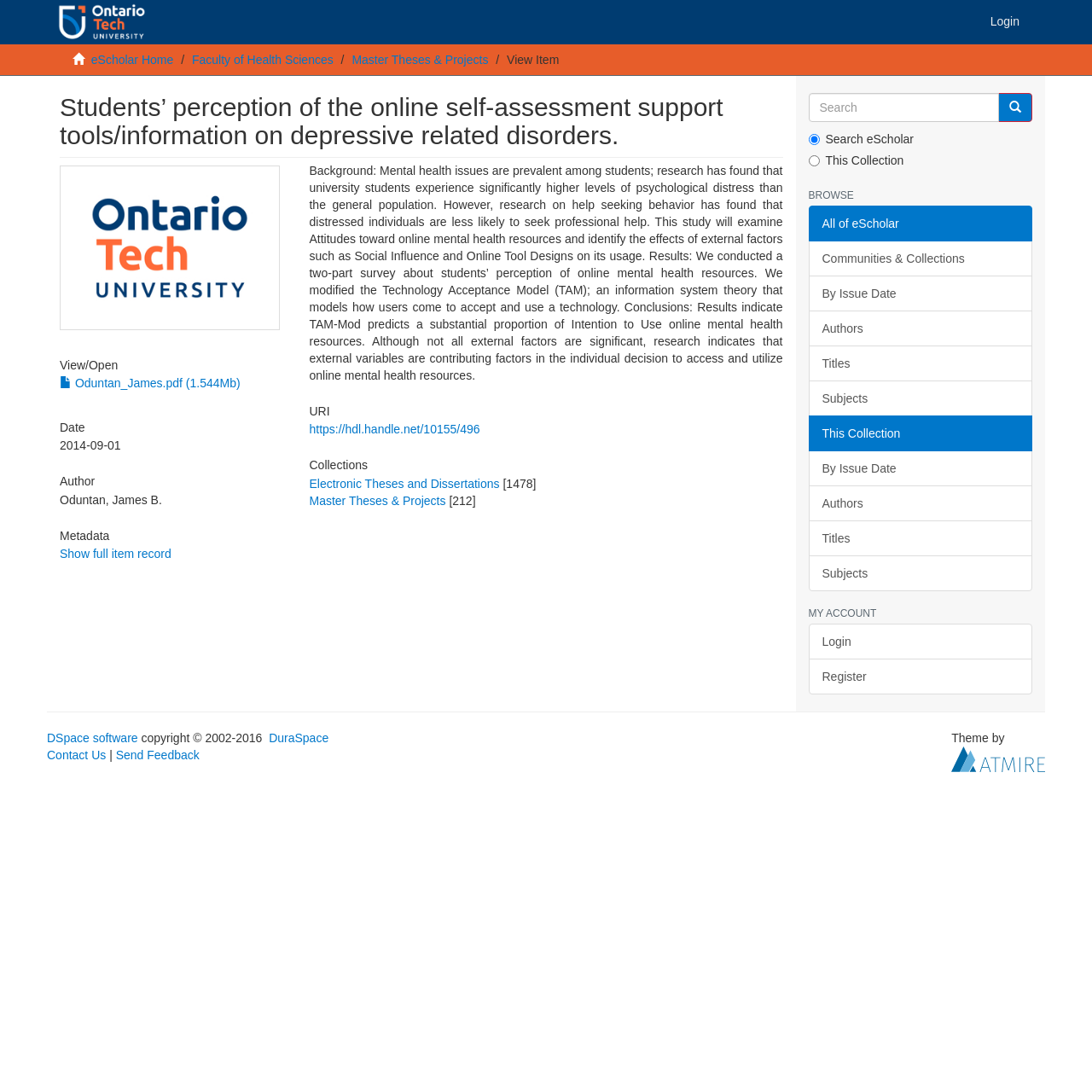Could you indicate the bounding box coordinates of the region to click in order to complete this instruction: "search".

[0.74, 0.085, 0.915, 0.112]